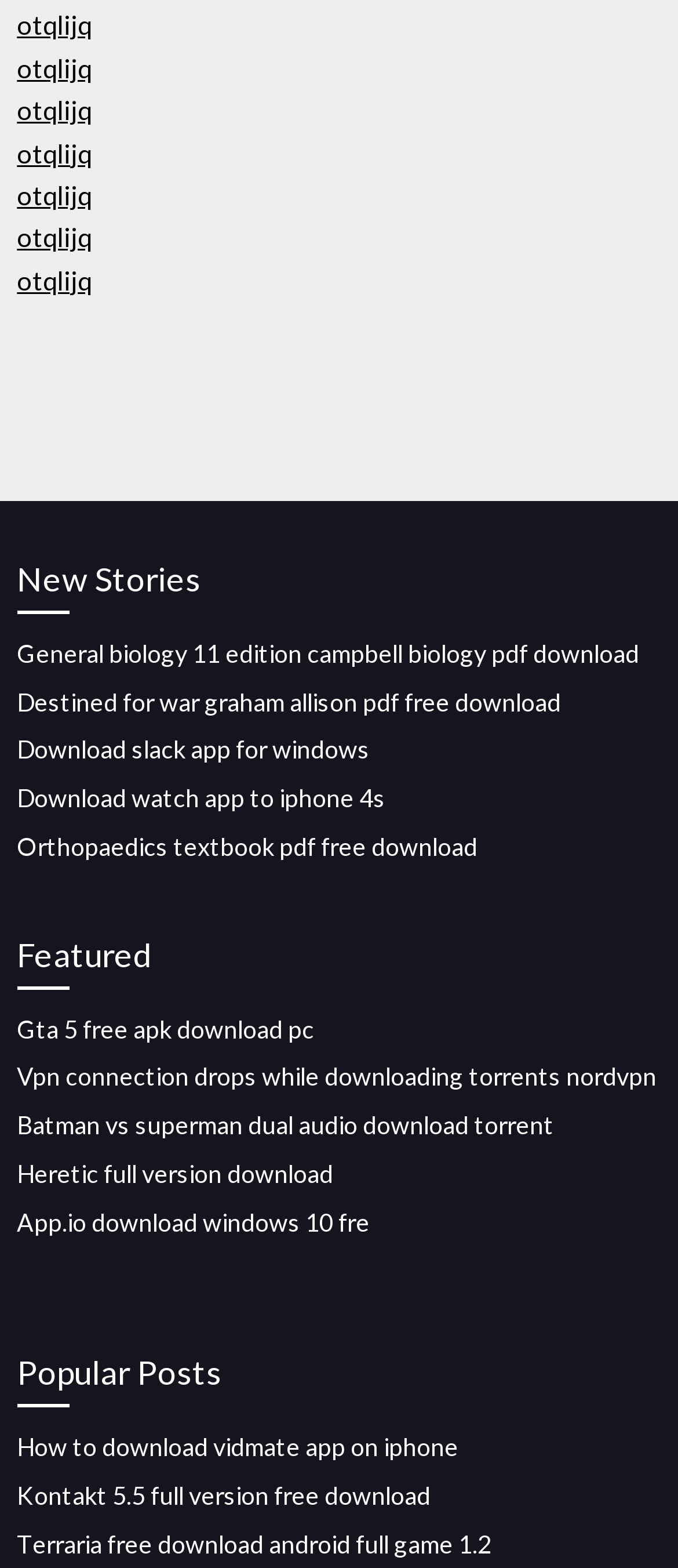Extract the bounding box coordinates of the UI element described: "Nashville". Provide the coordinates in the format [left, top, right, bottom] with values ranging from 0 to 1.

None